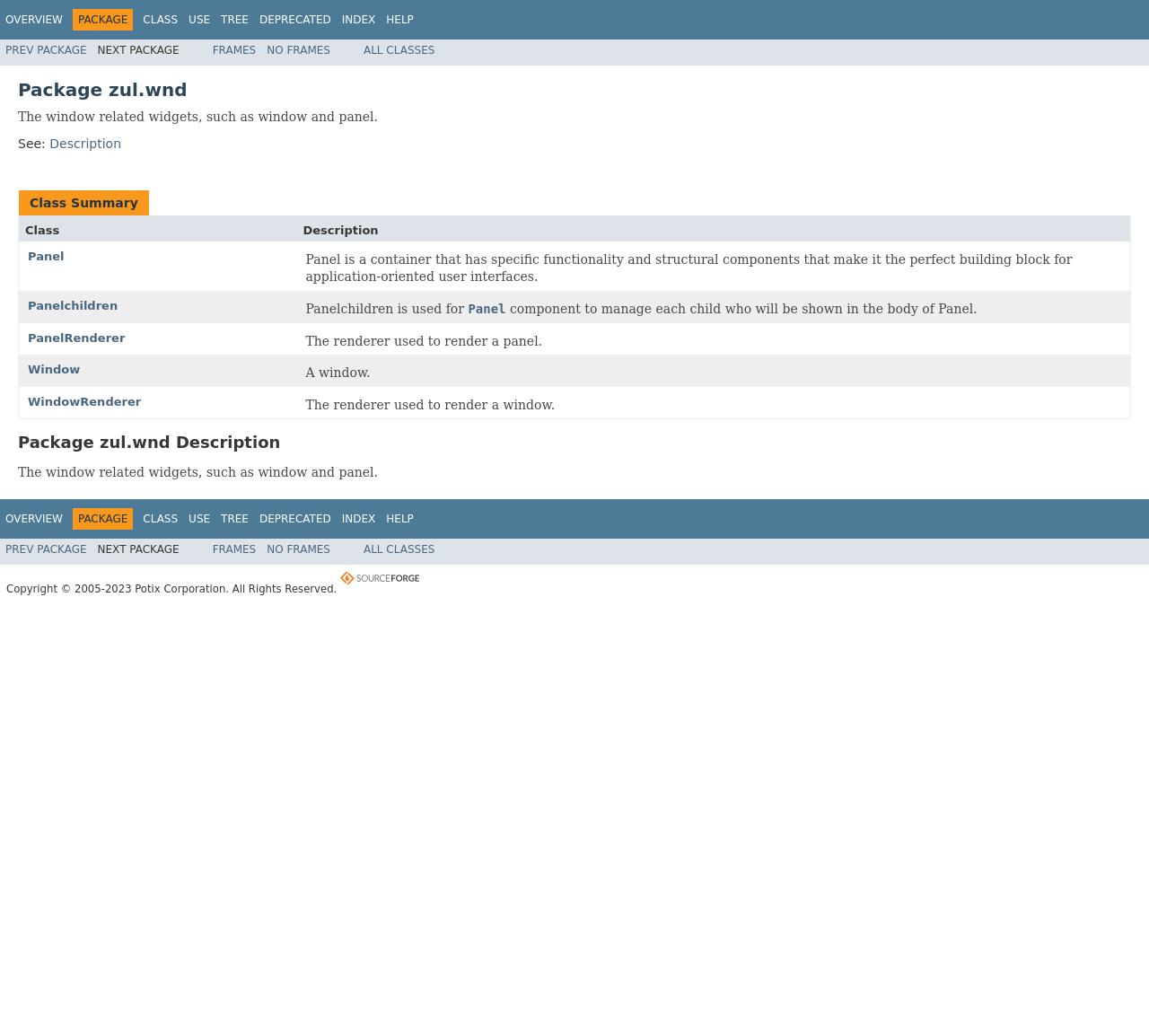Please specify the bounding box coordinates of the clickable region to carry out the following instruction: "View the description of Panel". The coordinates should be four float numbers between 0 and 1, in the format [left, top, right, bottom].

[0.024, 0.241, 0.056, 0.254]